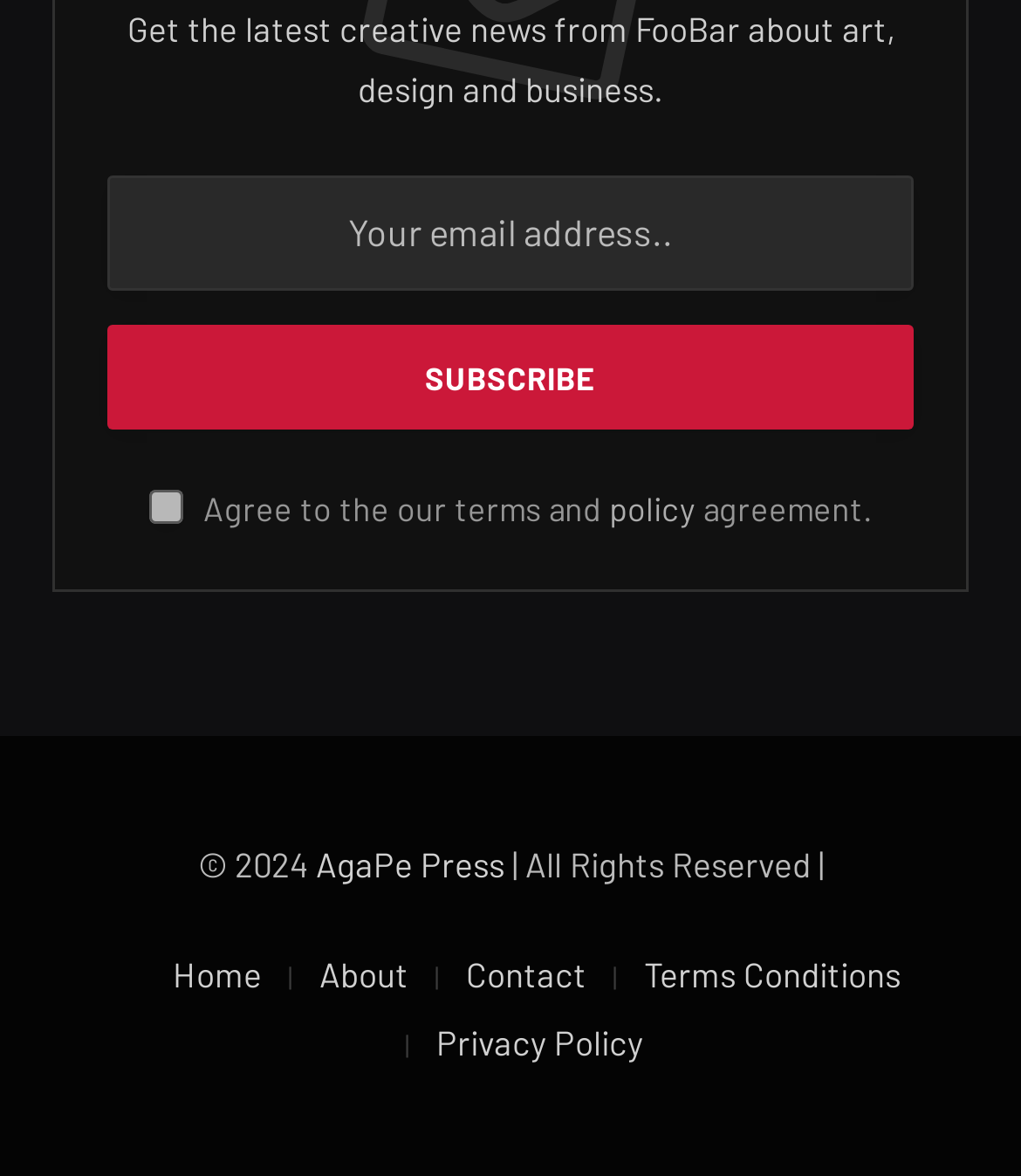Please determine the bounding box coordinates of the area that needs to be clicked to complete this task: 'Enter email address'. The coordinates must be four float numbers between 0 and 1, formatted as [left, top, right, bottom].

[0.105, 0.149, 0.895, 0.247]